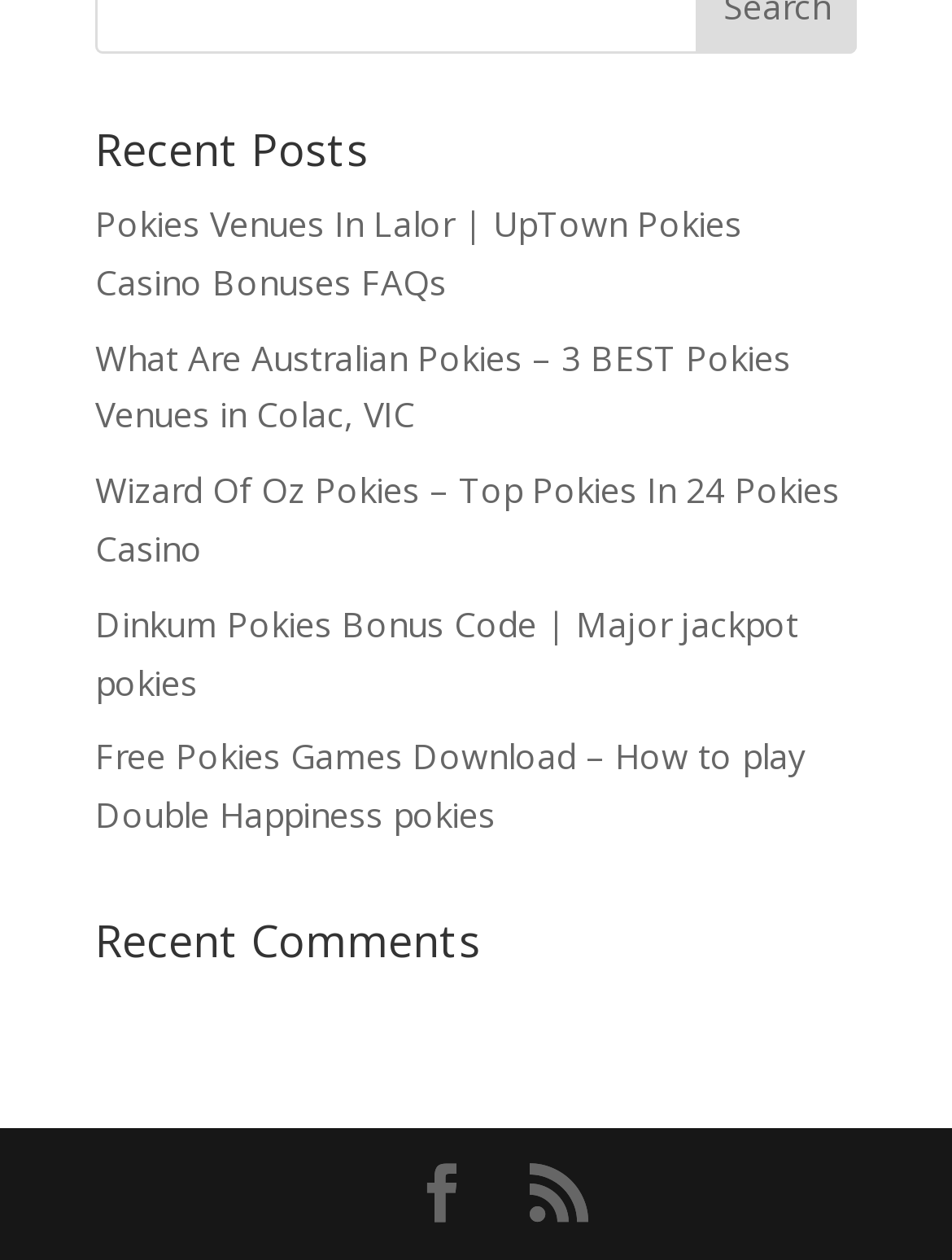How many links are under the 'Recent Comments' section?
Respond with a short answer, either a single word or a phrase, based on the image.

2